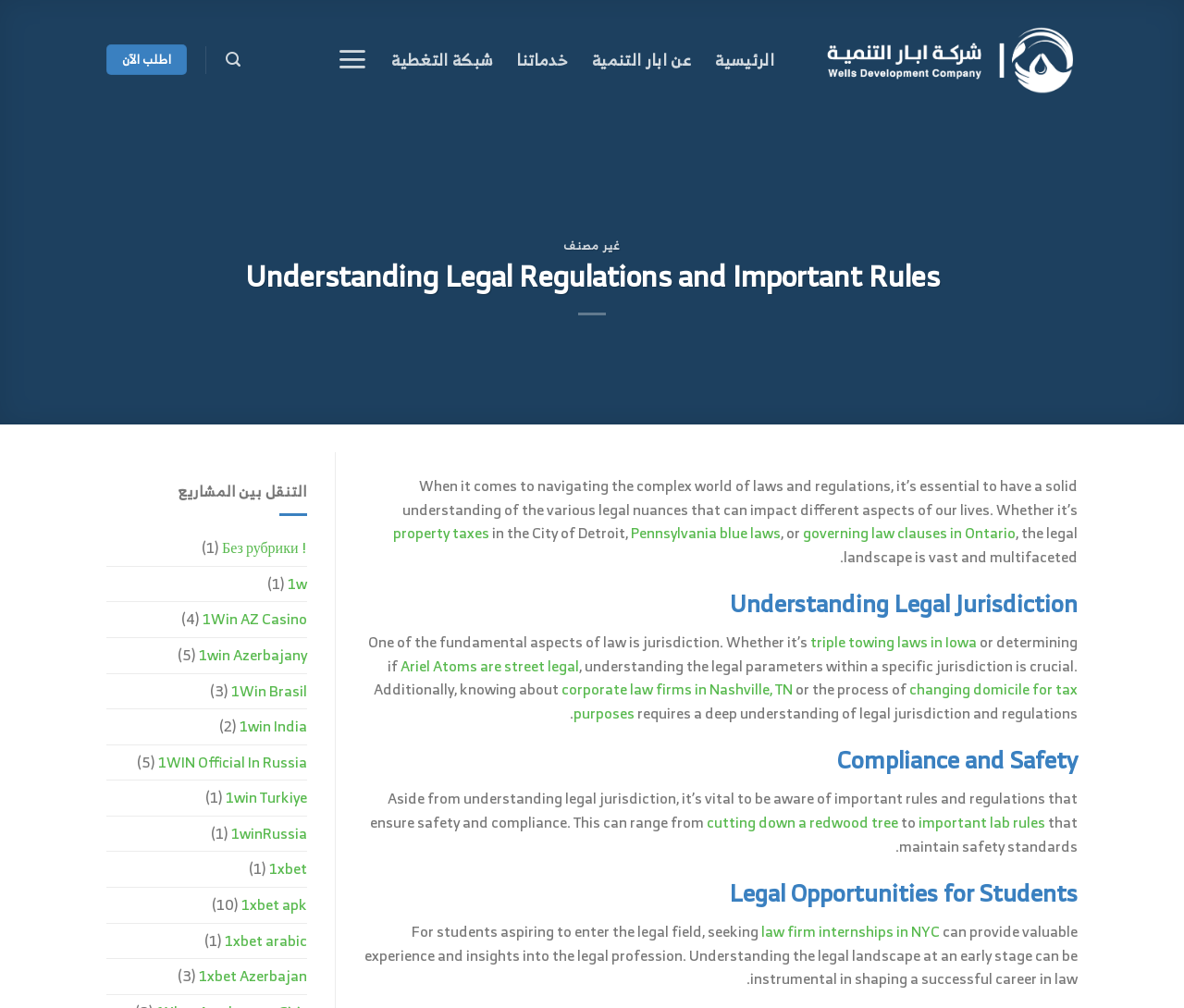Please locate the bounding box coordinates of the element that needs to be clicked to achieve the following instruction: "Subscribe for insights and invitations". The coordinates should be four float numbers between 0 and 1, i.e., [left, top, right, bottom].

None